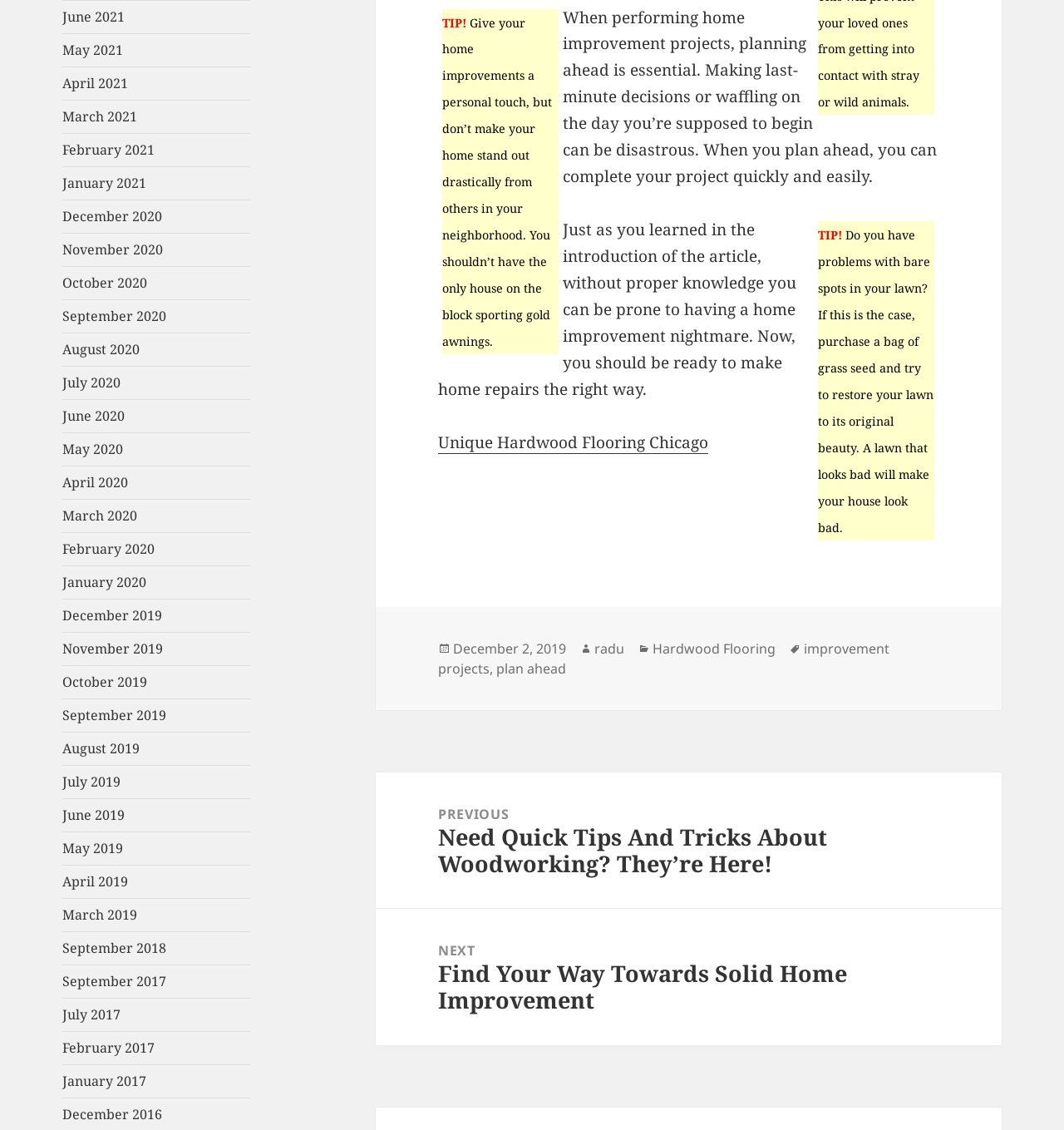Determine the bounding box for the HTML element described here: "September 2019". The coordinates should be given as [left, top, right, bottom] with each number being a float between 0 and 1.

[0.059, 0.625, 0.156, 0.641]